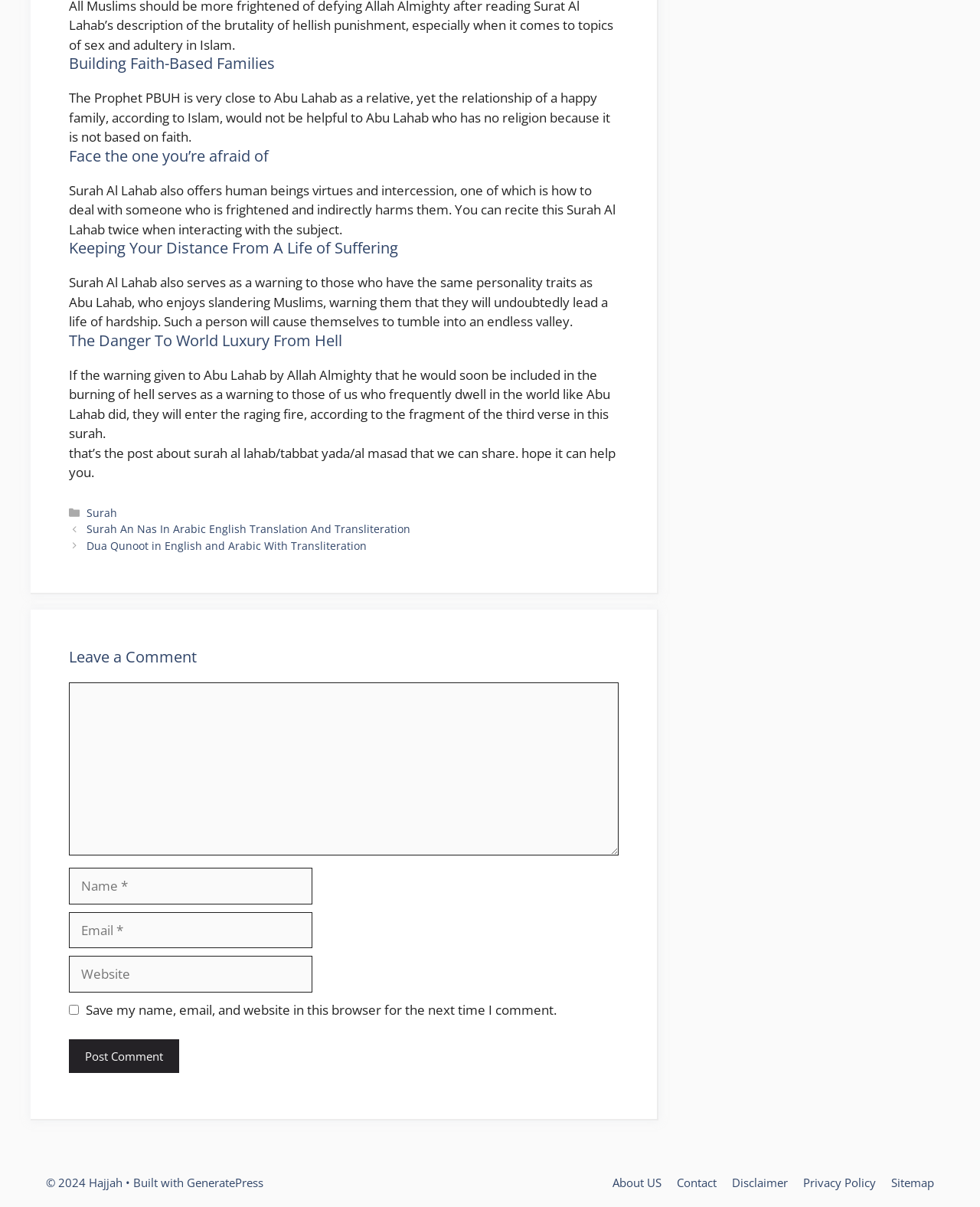Determine the bounding box coordinates of the clickable element to complete this instruction: "Click the 'Post Comment' button". Provide the coordinates in the format of four float numbers between 0 and 1, [left, top, right, bottom].

[0.07, 0.861, 0.183, 0.889]